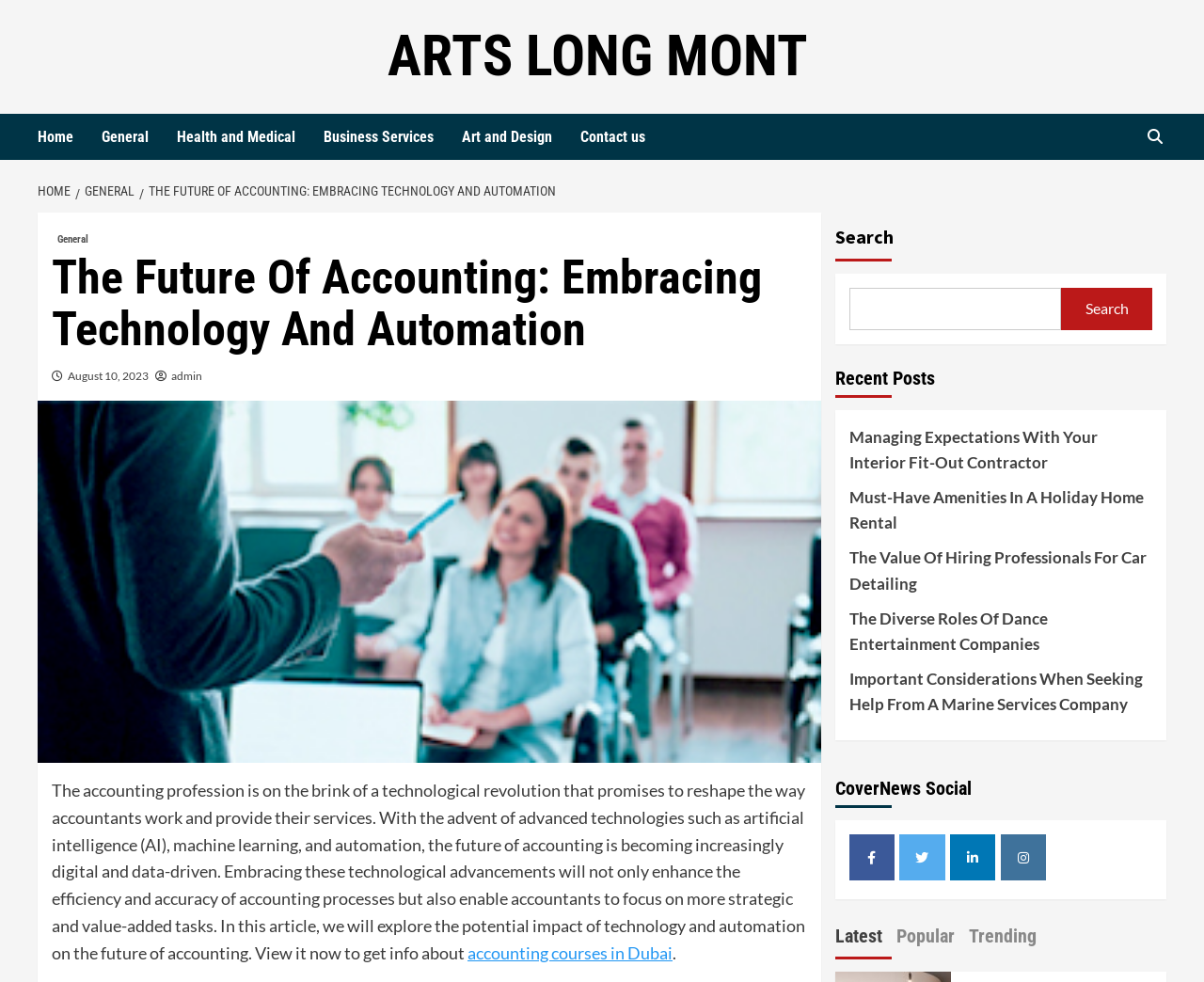Provide a one-word or short-phrase answer to the question:
What is the text of the first link in the navigation?

HOME